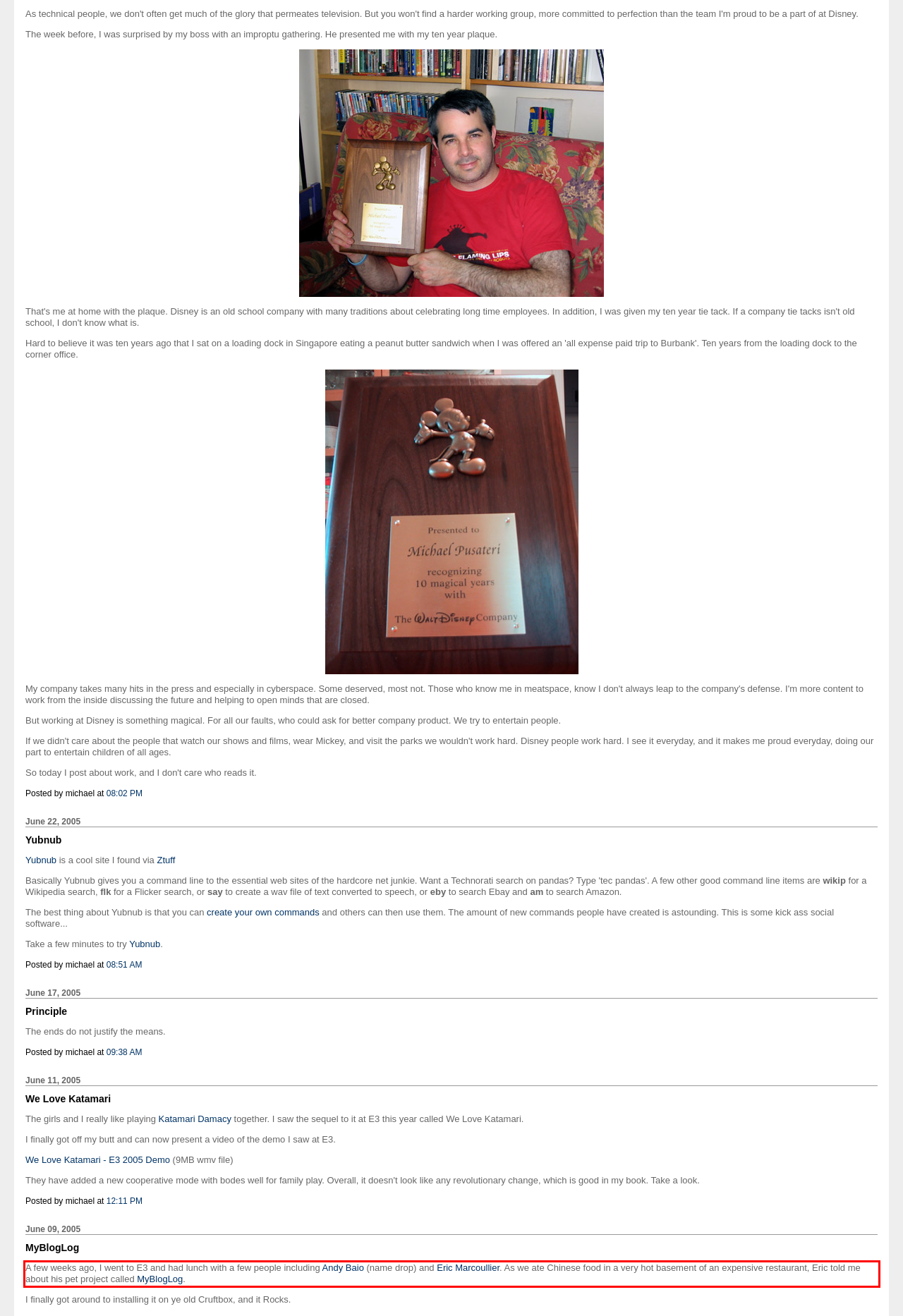The screenshot provided shows a webpage with a red bounding box. Apply OCR to the text within this red bounding box and provide the extracted content.

A few weeks ago, I went to E3 and had lunch with a few people including Andy Baio (name drop) and Eric Marcoullier. As we ate Chinese food in a very hot basement of an expensive restaurant, Eric told me about his pet project called MyBlogLog.